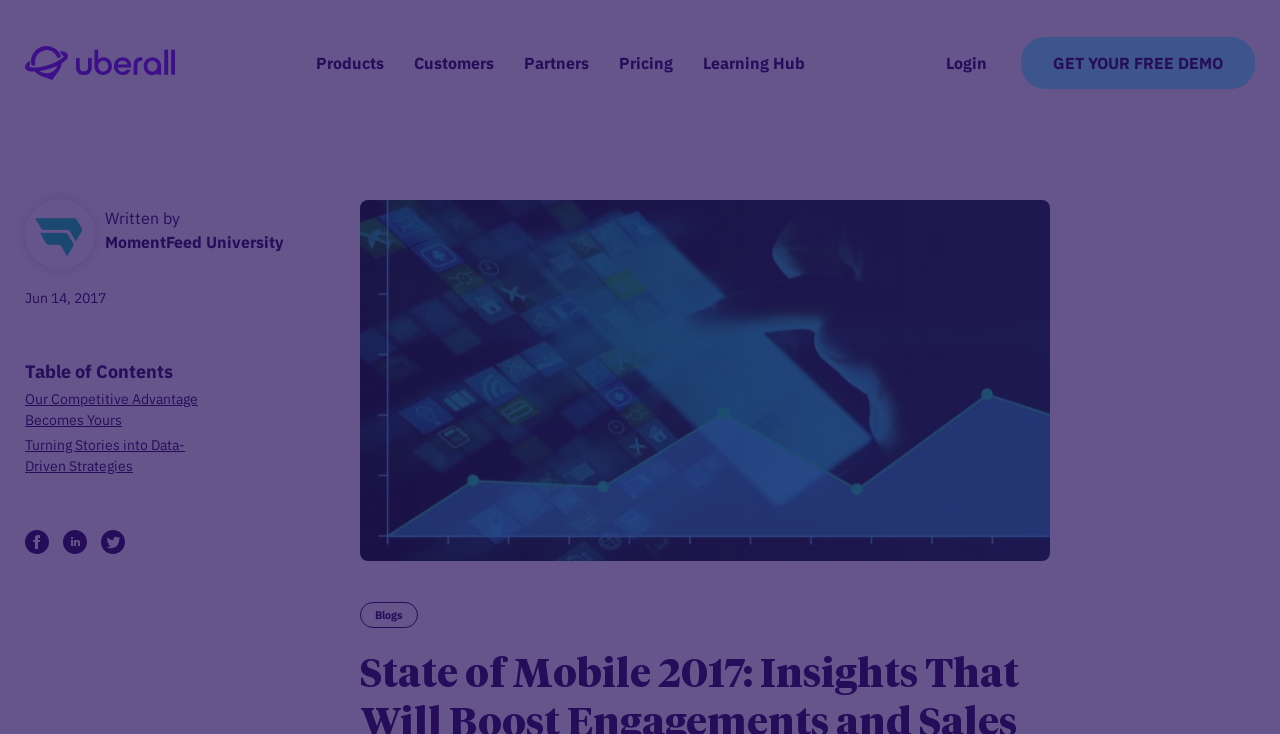Give a succinct answer to this question in a single word or phrase: 
What is the topic of the blog post mentioned on the webpage?

State of Mobile 2017